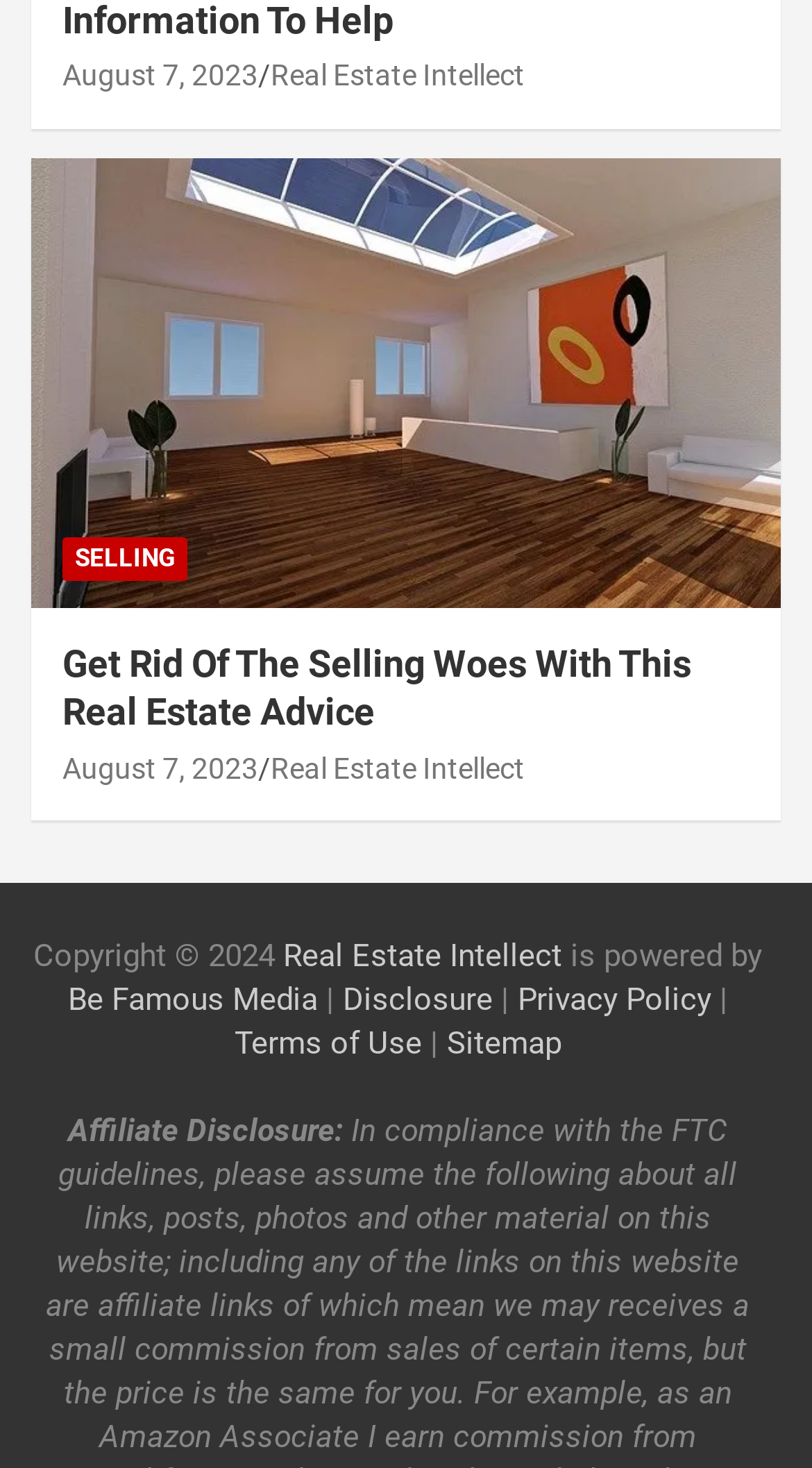Please identify the bounding box coordinates of the region to click in order to complete the given instruction: "Read more about Just All of us Free casino gaming club casino Spins Casinos". The coordinates should be four float numbers between 0 and 1, i.e., [left, top, right, bottom].

None